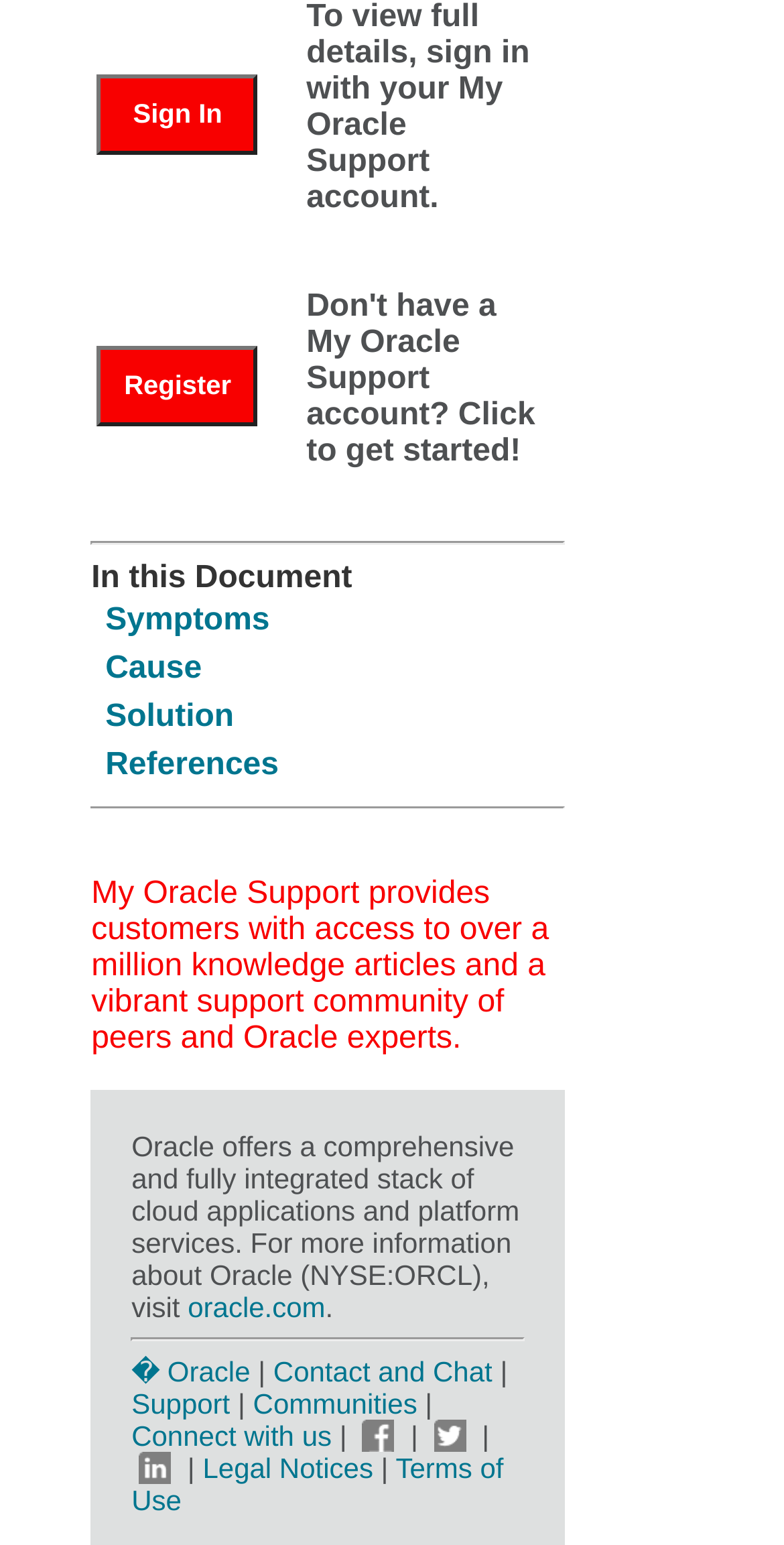Please predict the bounding box coordinates (top-left x, top-left y, bottom-right x, bottom-right y) for the UI element in the screenshot that fits the description: Solution

[0.134, 0.453, 0.298, 0.475]